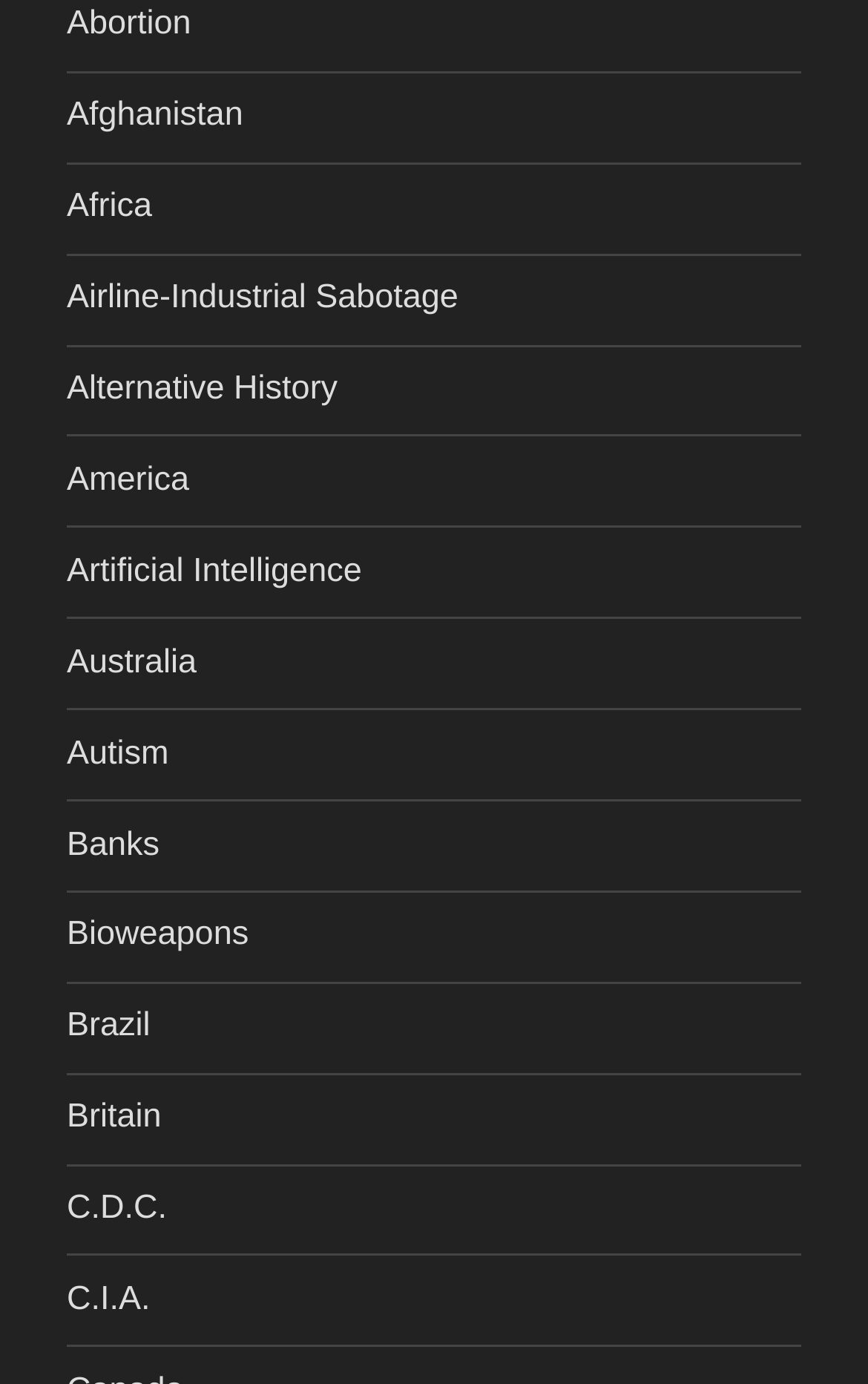Determine the bounding box coordinates for the area you should click to complete the following instruction: "Click on Abortion".

[0.077, 0.004, 0.22, 0.031]